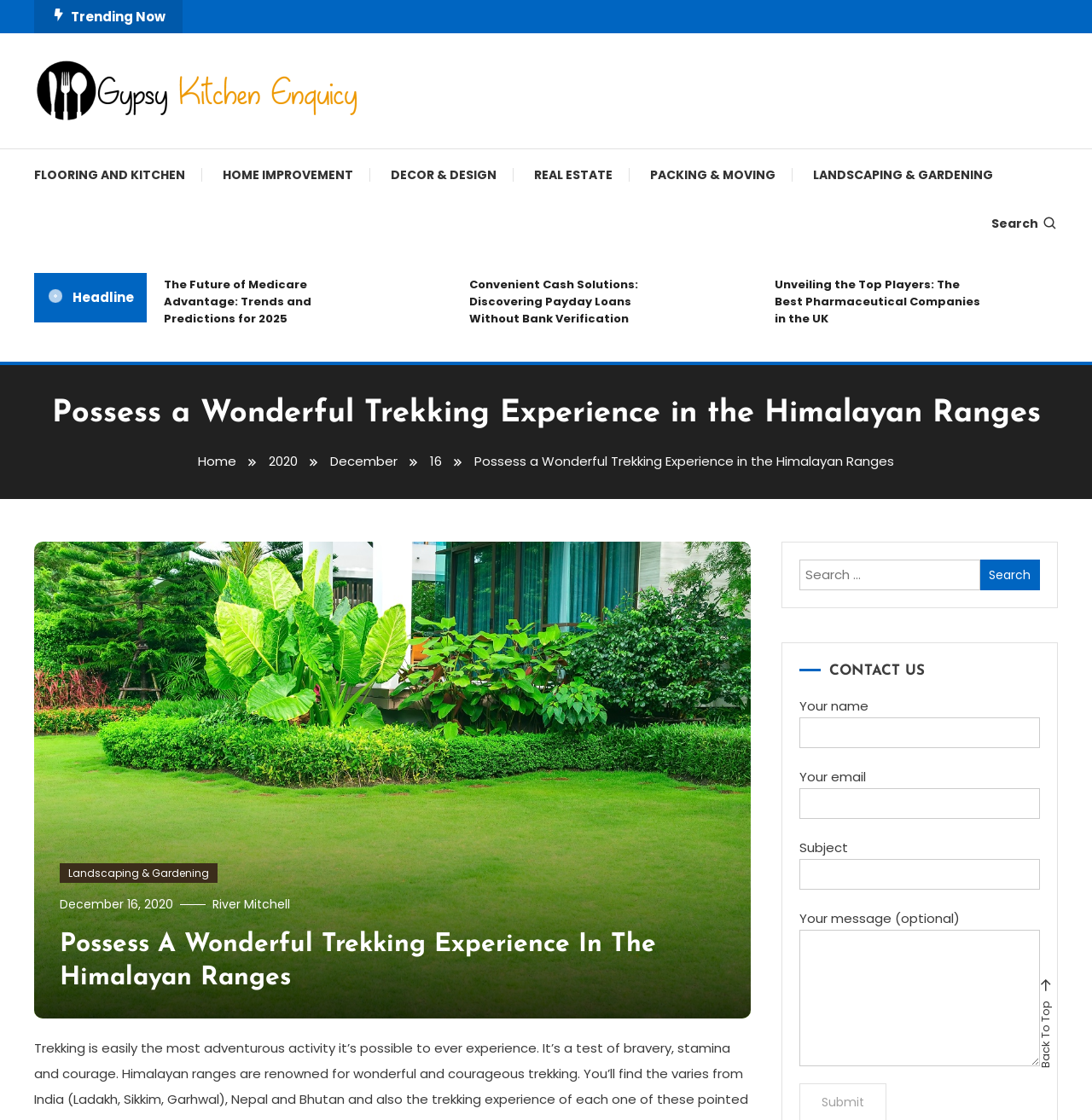Identify the bounding box coordinates for the UI element described by the following text: "Gypsy Kitchen Quincy". Provide the coordinates as four float numbers between 0 and 1, in the format [left, top, right, bottom].

[0.031, 0.117, 0.324, 0.144]